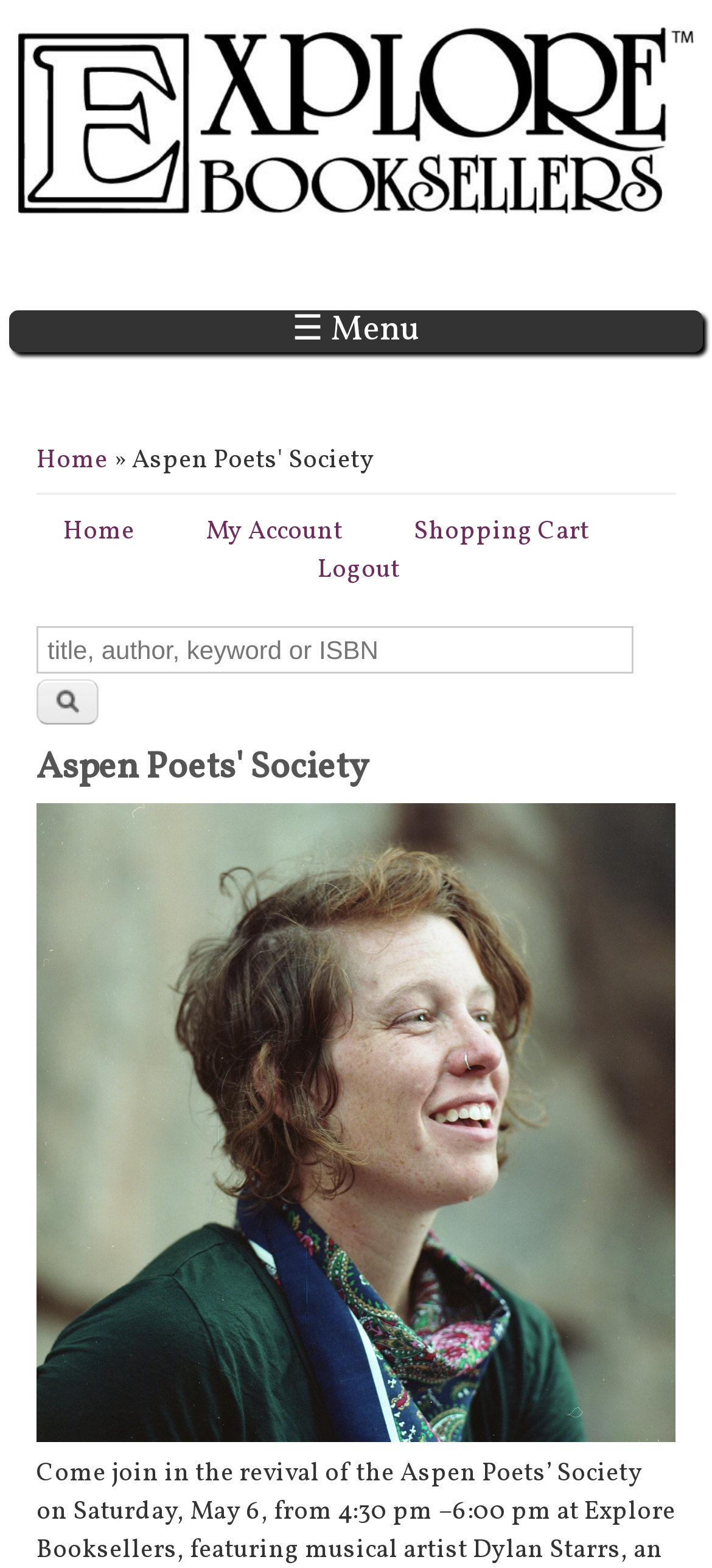Locate the bounding box coordinates of the clickable area to execute the instruction: "Search for a book". Provide the coordinates as four float numbers between 0 and 1, represented as [left, top, right, bottom].

[0.051, 0.399, 0.89, 0.43]